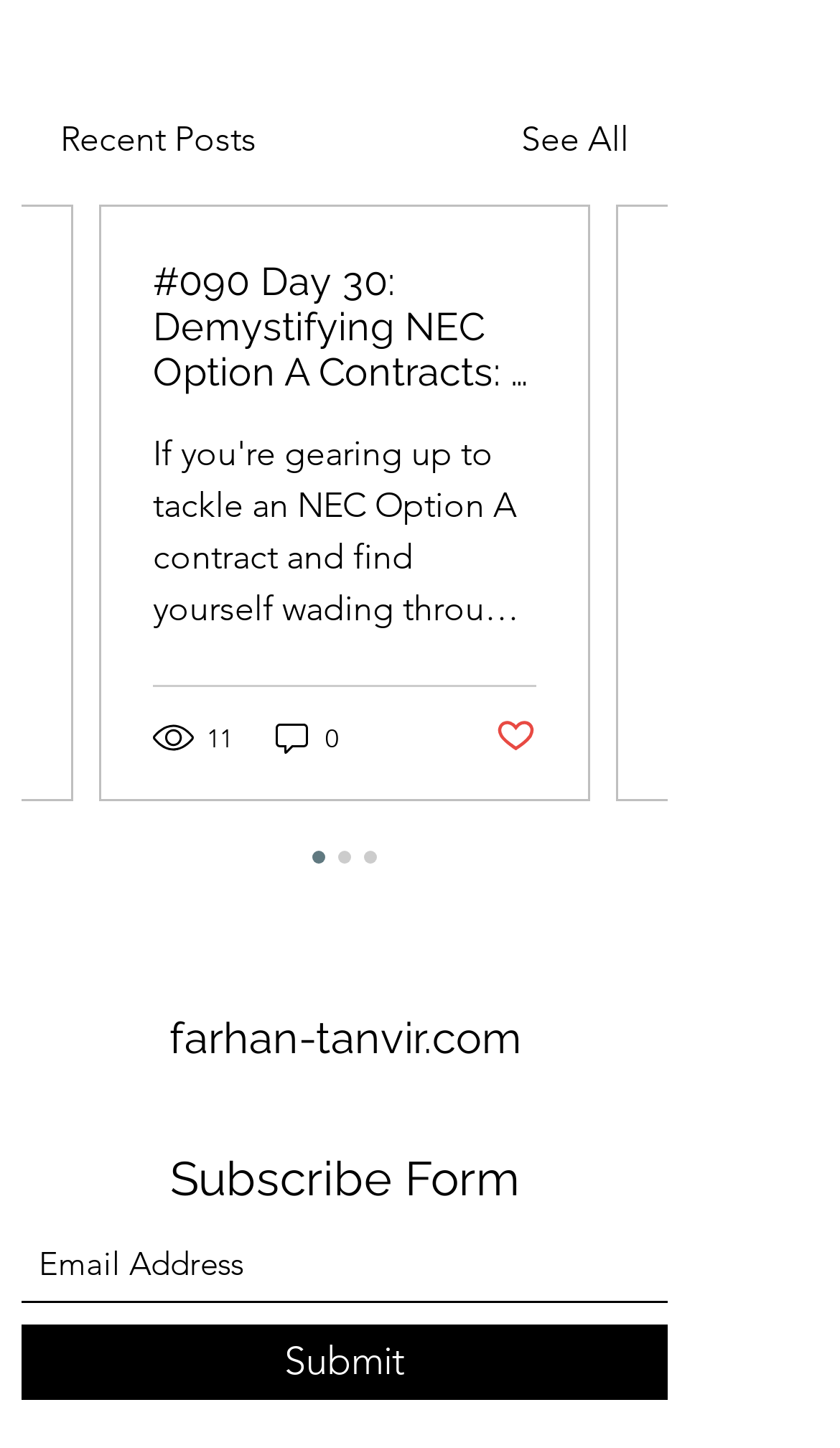What is the purpose of the 'Subscribe Form' section?
By examining the image, provide a one-word or phrase answer.

To subscribe with an email address